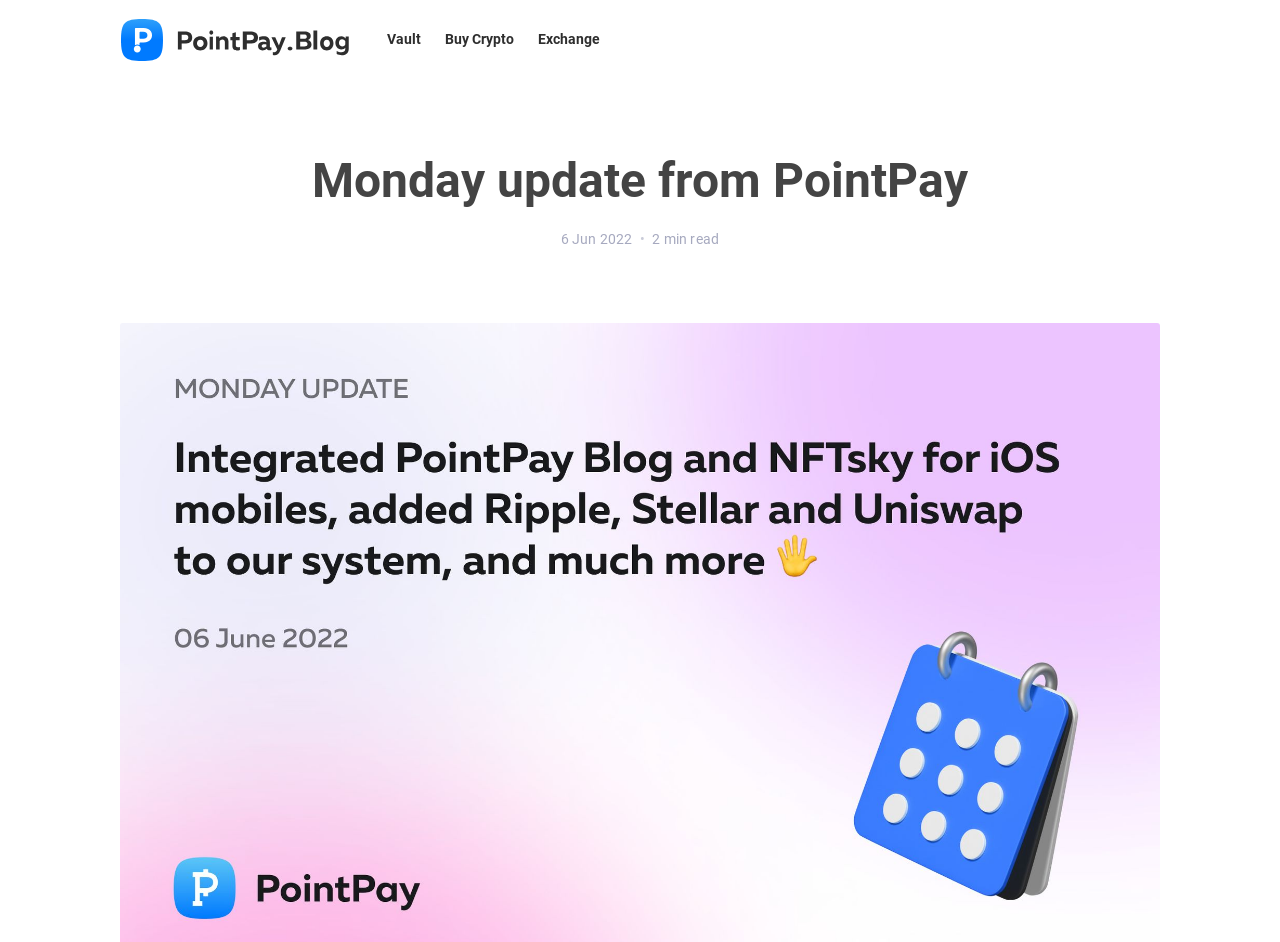How many navigation links are there?
Using the image as a reference, give an elaborate response to the question.

I counted the number of links in the top navigation bar, which are 'Vault', 'Buy Crypto', and 'Exchange', so there are 3 navigation links.